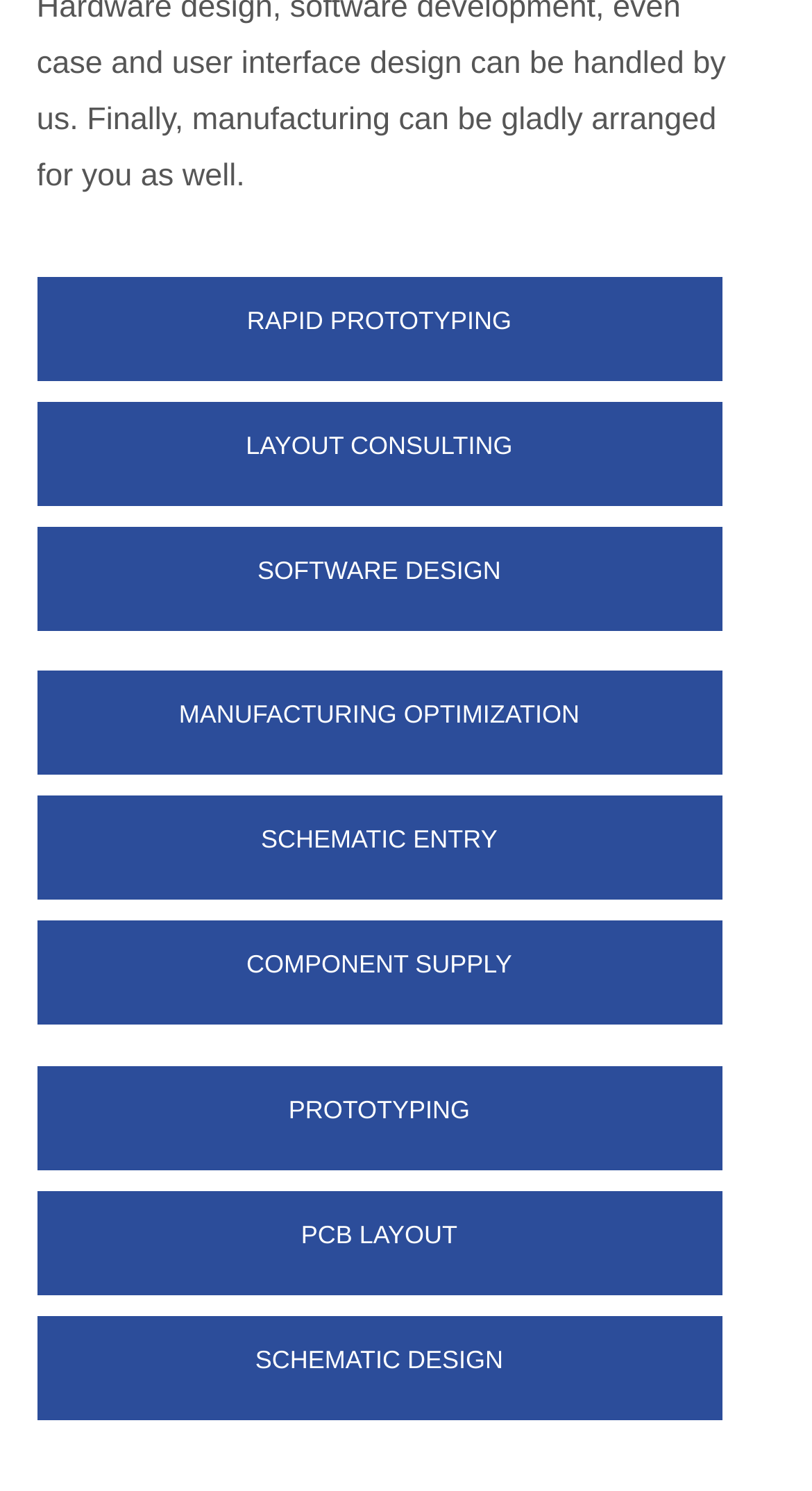Identify the bounding box coordinates of the clickable region necessary to fulfill the following instruction: "visit LAYOUT CONSULTING". The bounding box coordinates should be four float numbers between 0 and 1, i.e., [left, top, right, bottom].

[0.045, 0.269, 0.889, 0.339]